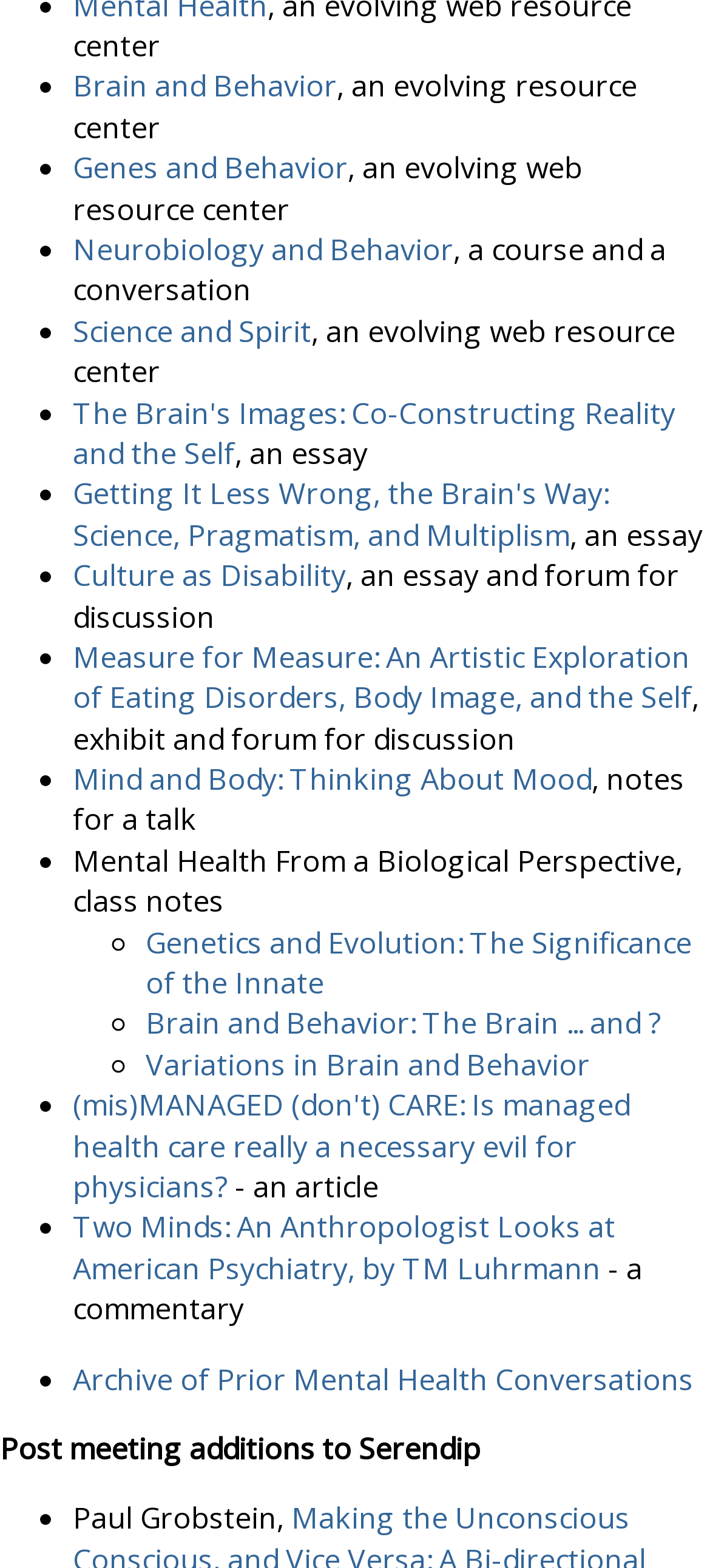Please identify the bounding box coordinates of the clickable area that will allow you to execute the instruction: "Visit The Brain's Images: Co-Constructing Reality and the Self".

[0.103, 0.25, 0.951, 0.302]